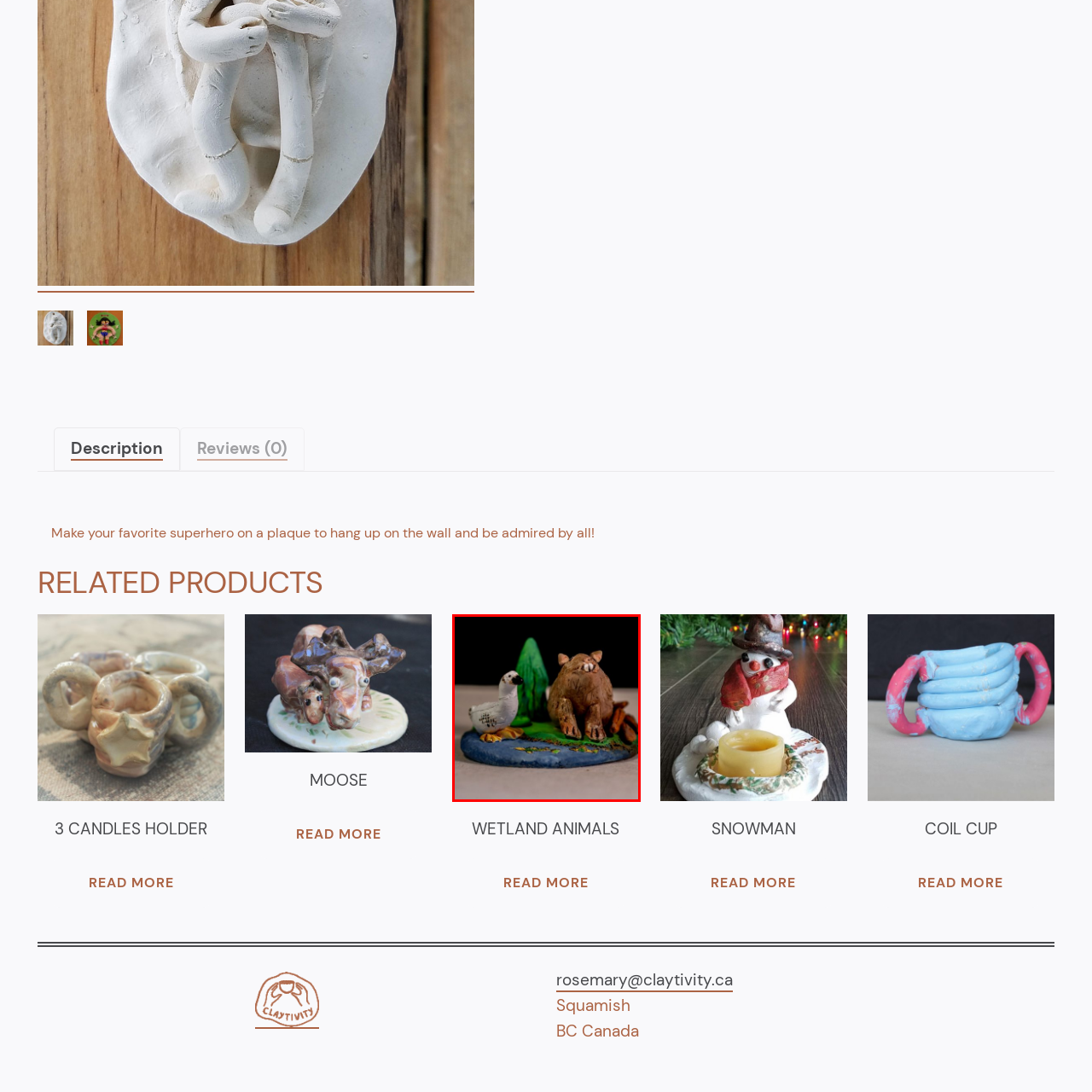What type of tree is in the background?
Focus on the image enclosed by the red bounding box and elaborate on your answer to the question based on the visual details present.

Although the caption doesn't specify the exact type of tree, it does mention that there is a 'small green tree' in the background, which answers this question.